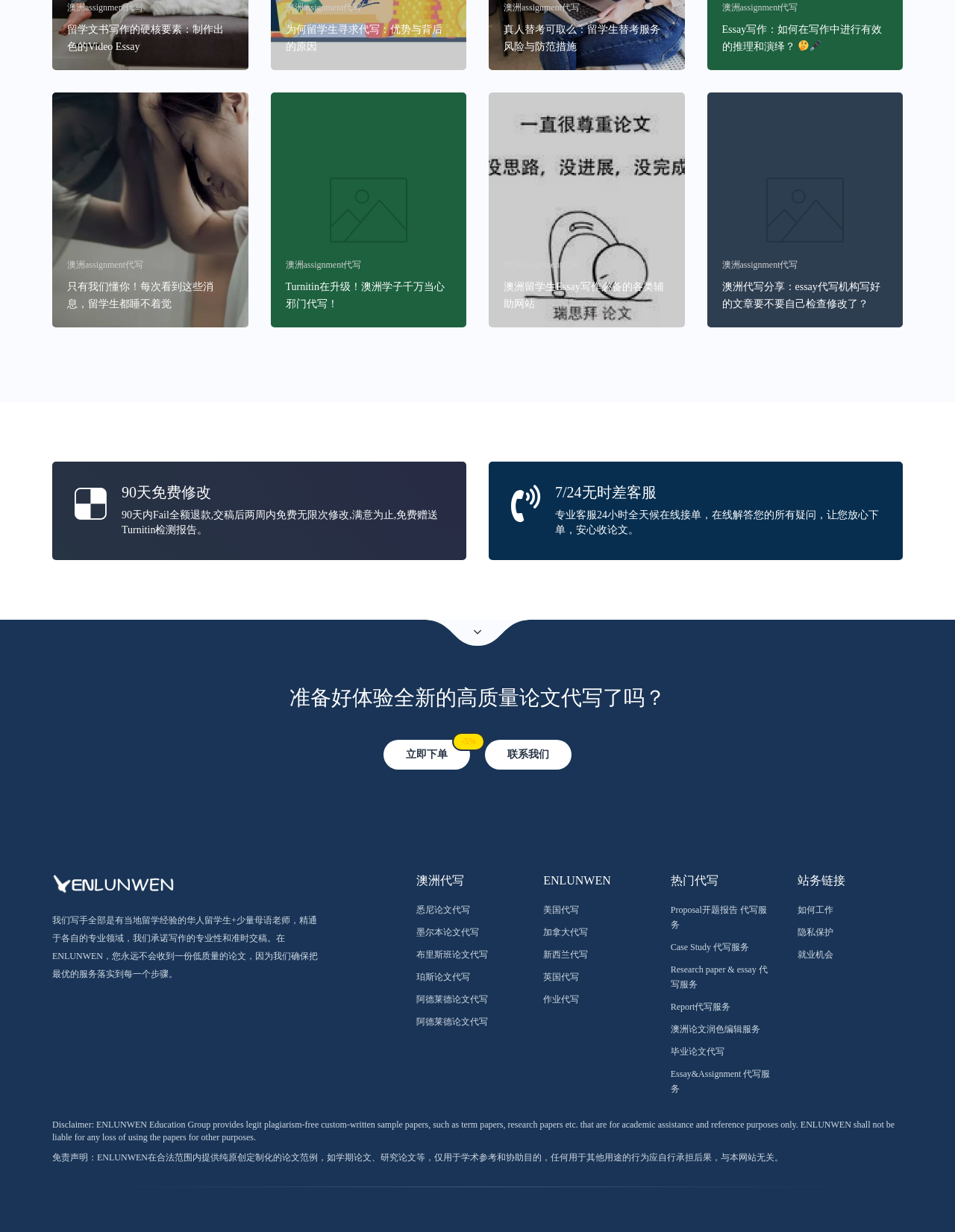Find the bounding box coordinates for the element that must be clicked to complete the instruction: "Learn about the advantages and risks of taking a proxy exam". The coordinates should be four float numbers between 0 and 1, indicated as [left, top, right, bottom].

[0.527, 0.012, 0.701, 0.045]